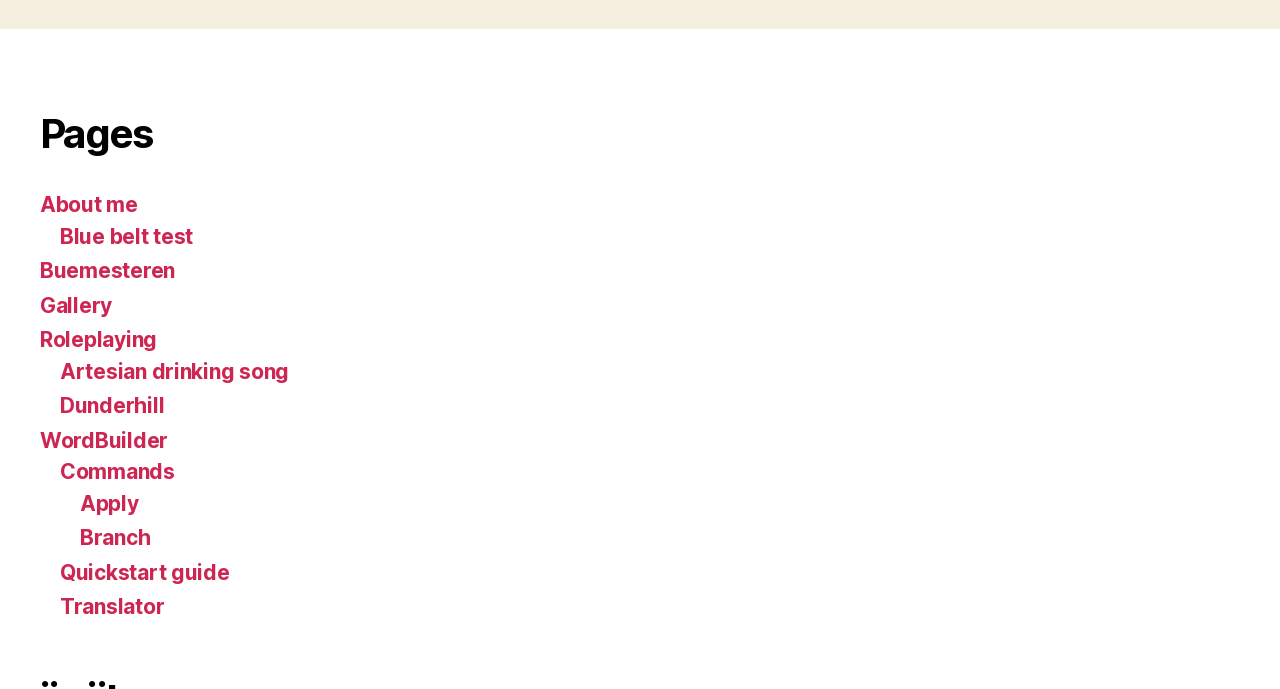What is the last link in the navigation menu?
Using the information from the image, provide a comprehensive answer to the question.

The navigation menu is located under the 'Pages' heading. The last link in the navigation menu is 'Translator', which is indicated by the OCR text 'Translator' and has a bounding box with coordinates [0.047, 0.863, 0.128, 0.899].